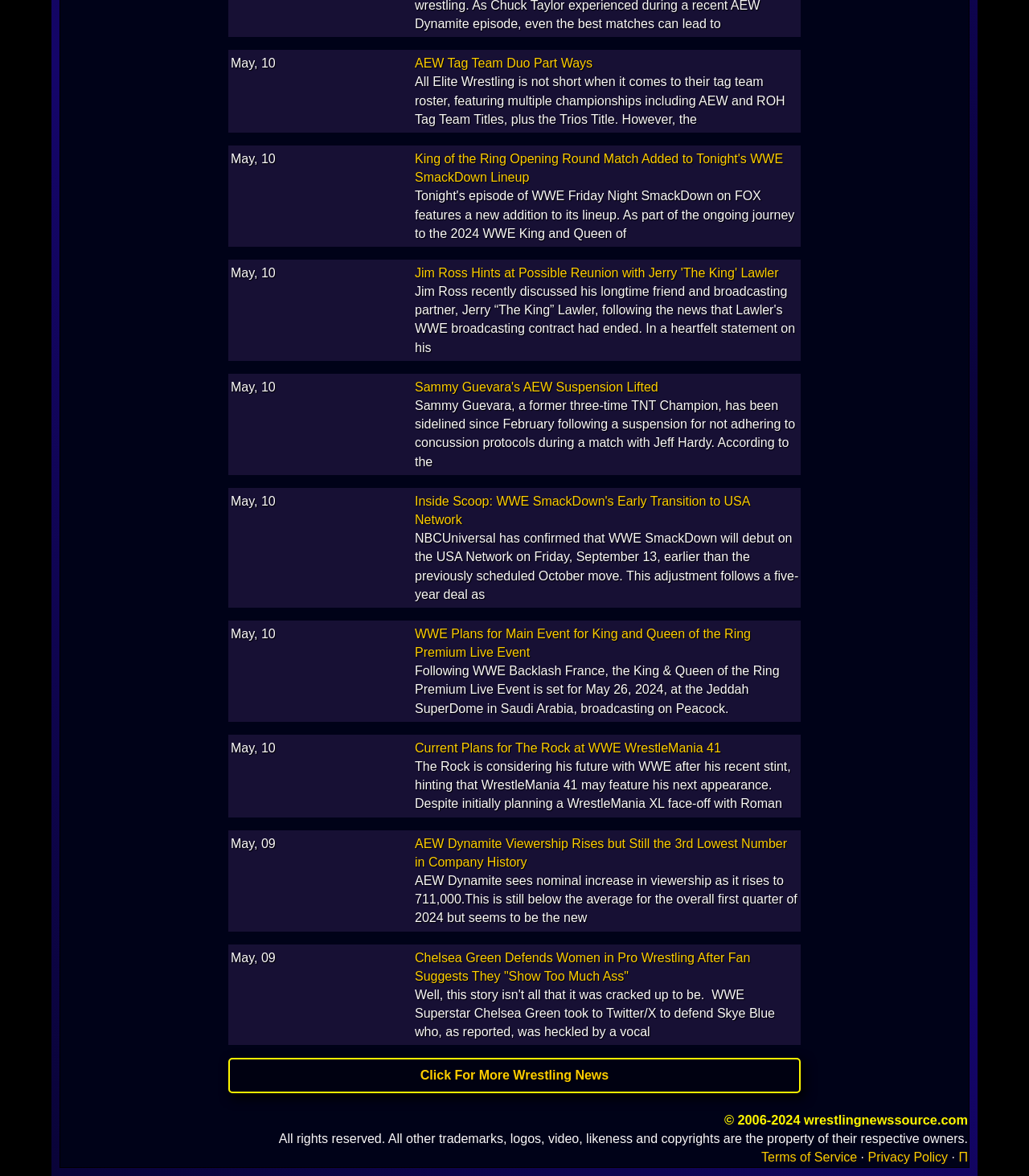Please identify the bounding box coordinates for the region that you need to click to follow this instruction: "Click for more wrestling news".

[0.408, 0.909, 0.592, 0.92]